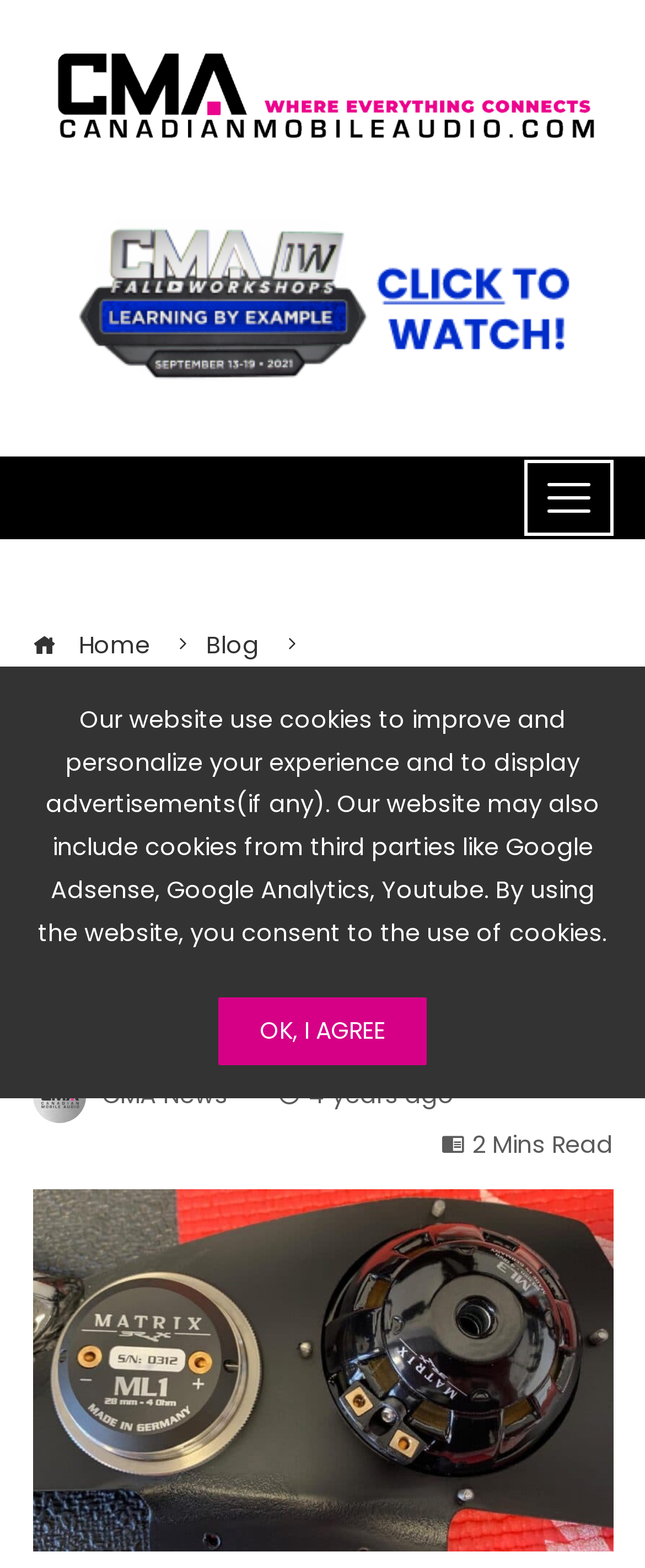Bounding box coordinates must be specified in the format (top-left x, top-left y, bottom-right x, bottom-right y). All values should be floating point numbers between 0 and 1. What are the bounding box coordinates of the UI element described as: Home

[0.05, 0.401, 0.232, 0.422]